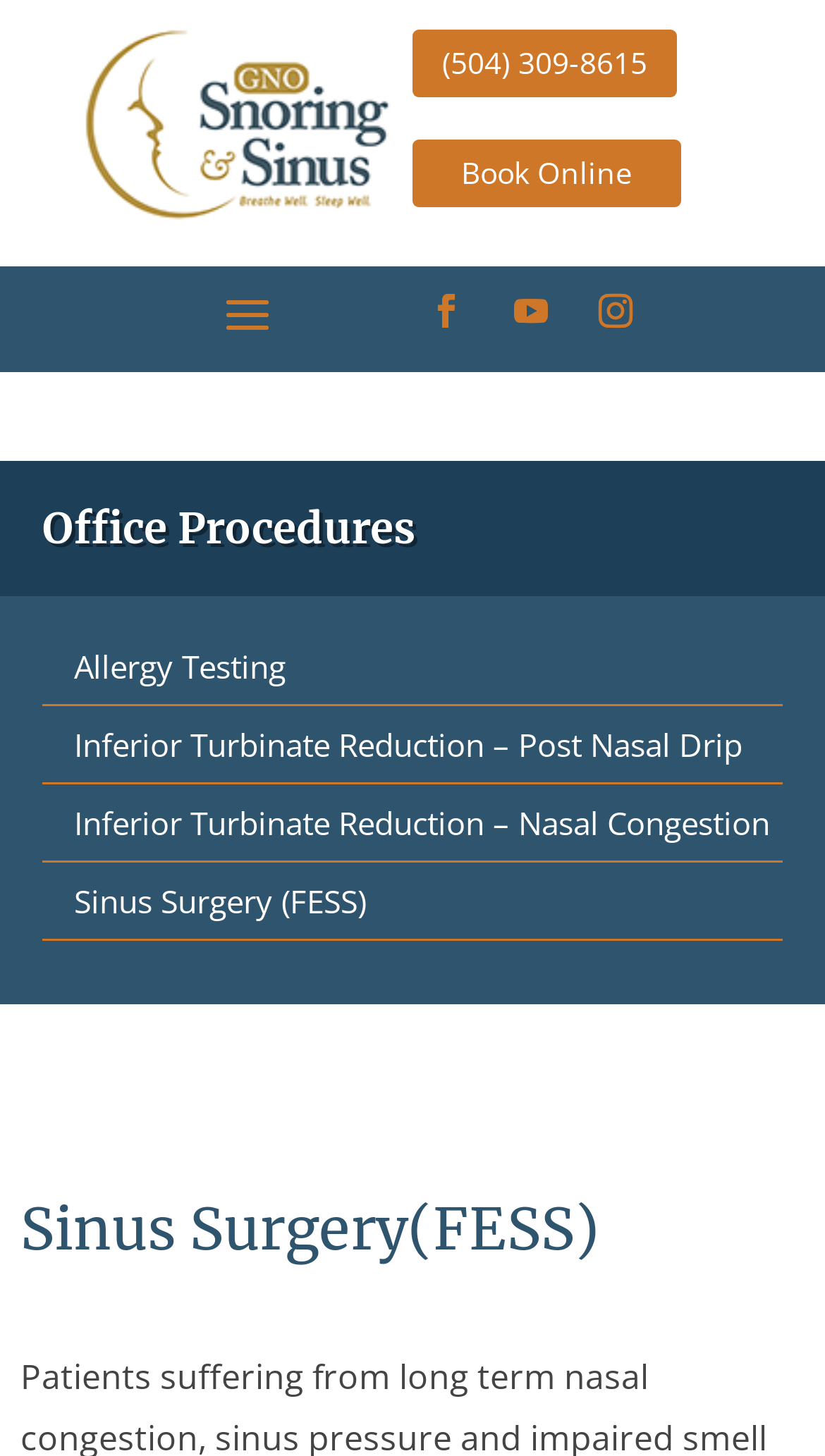Identify the bounding box coordinates of the region that needs to be clicked to carry out this instruction: "Book an appointment online". Provide these coordinates as four float numbers ranging from 0 to 1, i.e., [left, top, right, bottom].

[0.5, 0.096, 0.826, 0.143]